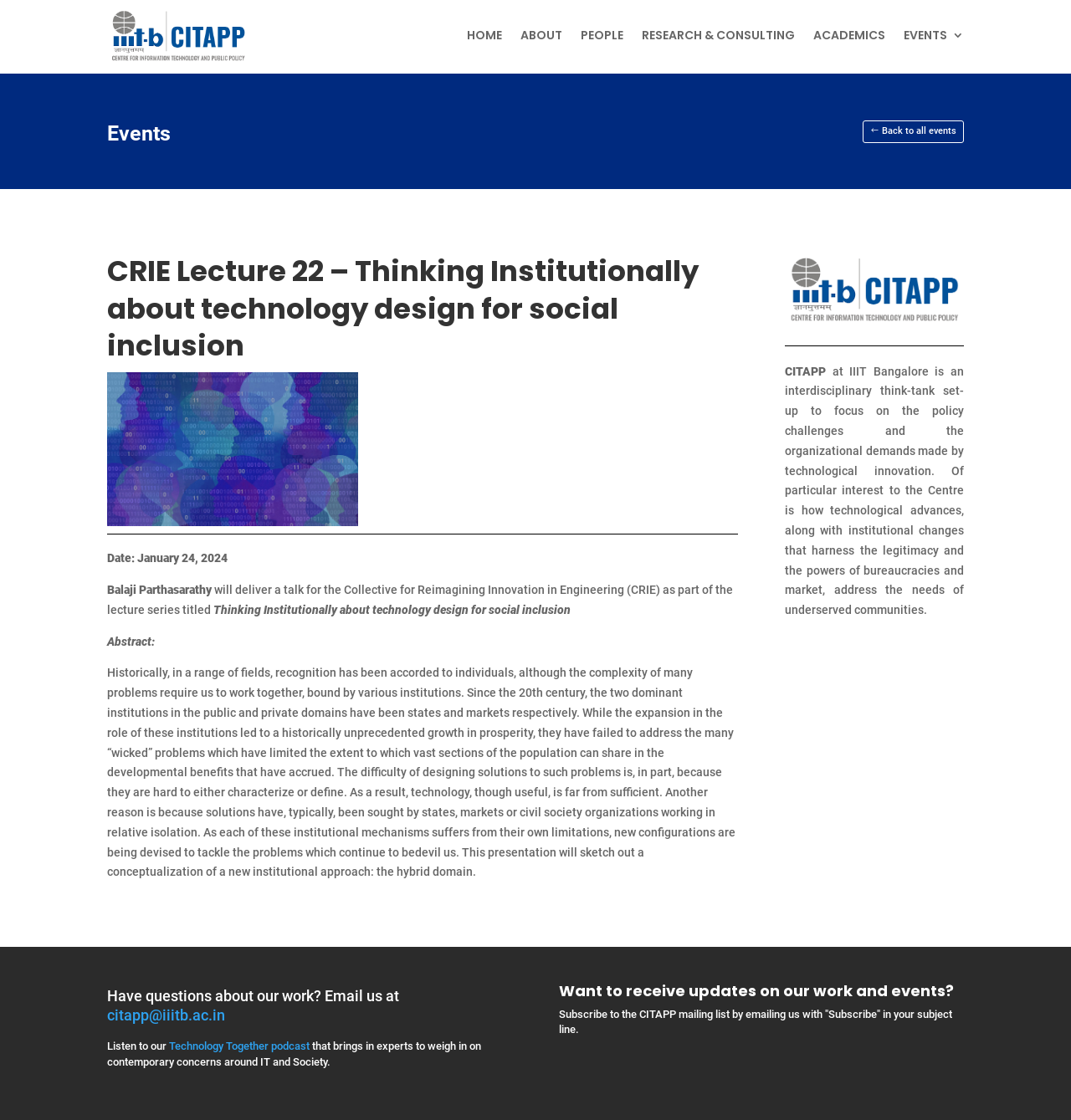Create a detailed narrative of the webpage’s visual and textual elements.

This webpage is about a lecture event, specifically CRIE Lecture 22, titled "Thinking Institutionally about technology design for social inclusion" at IIITB CITAPP. 

At the top of the page, there is a navigation menu with links to "HOME", "ABOUT", "PEOPLE", "RESEARCH & CONSULTING", "ACADEMICS", and "EVENTS 3". 

Below the navigation menu, there is a section with a heading that displays the title of the lecture event. To the left of the heading, there is a small image. 

Underneath the heading, there is a section with details about the event, including the date "January 24, 2024", the speaker "Balaji Parthasarathy", and a brief description of the talk. 

The abstract of the lecture is provided, which discusses the importance of institutional approaches in addressing complex problems and how technology alone is not sufficient to solve these problems. 

To the right of the abstract, there is an image and some text about CITAPP, an interdisciplinary think-tank at IIIT Bangalore that focuses on policy challenges and organizational demands made by technological innovation.

At the bottom of the page, there is a section with contact information, including an email address and a link to a podcast. There is also a call to action to subscribe to the CITAPP mailing list.